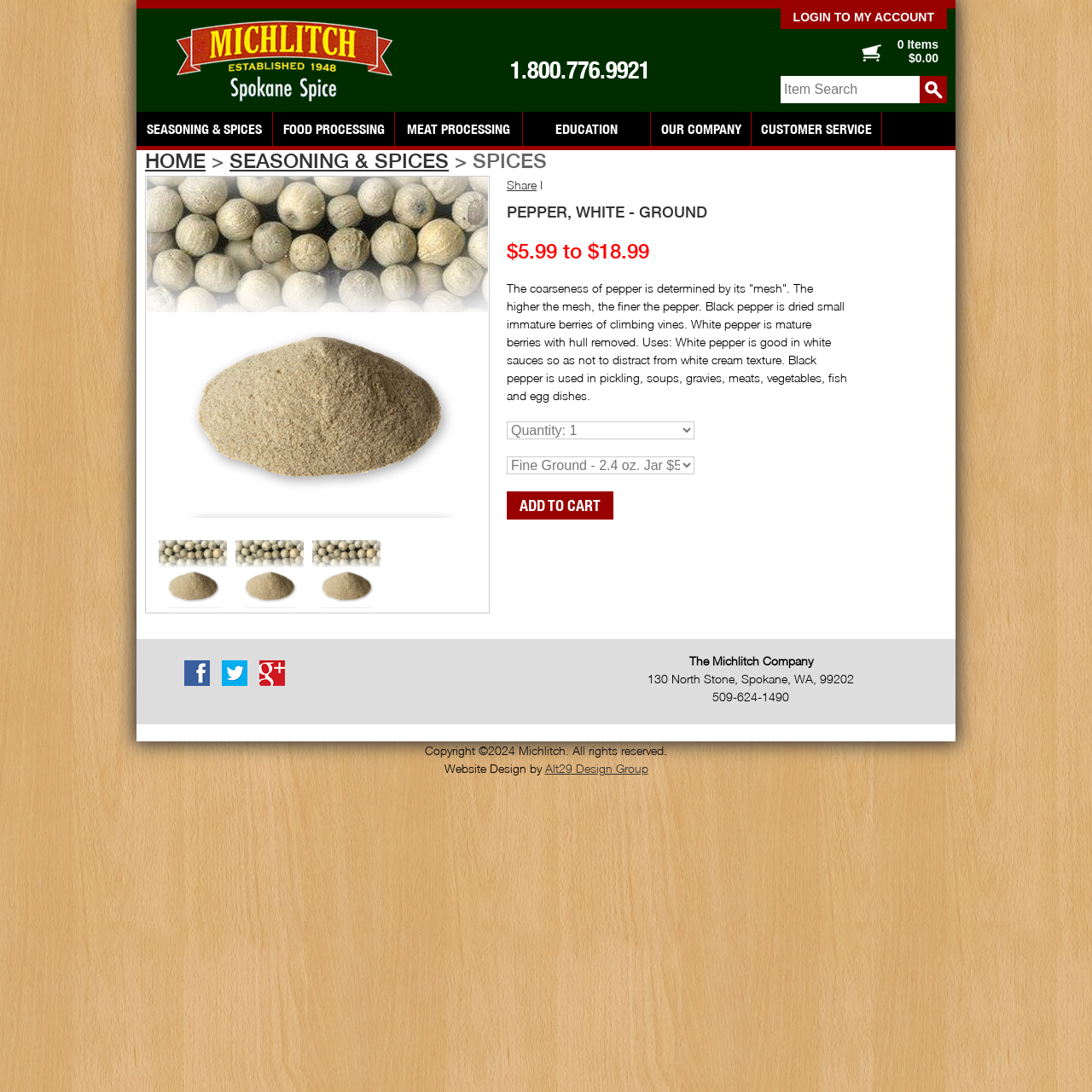Please determine the bounding box coordinates of the element's region to click in order to carry out the following instruction: "add to cart". The coordinates should be four float numbers between 0 and 1, i.e., [left, top, right, bottom].

[0.464, 0.45, 0.562, 0.476]